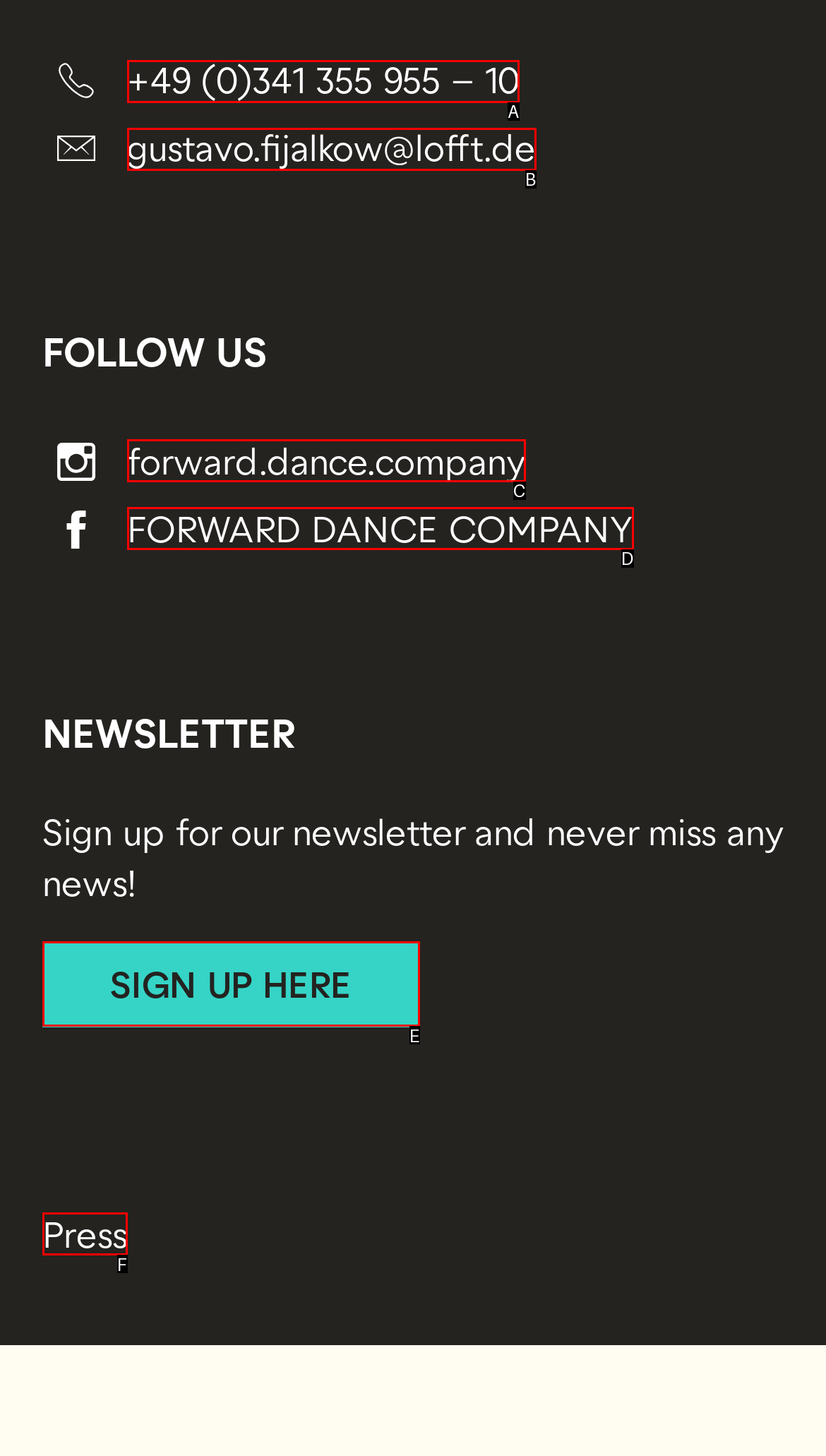Tell me which one HTML element best matches the description: Menu
Answer with the option's letter from the given choices directly.

None